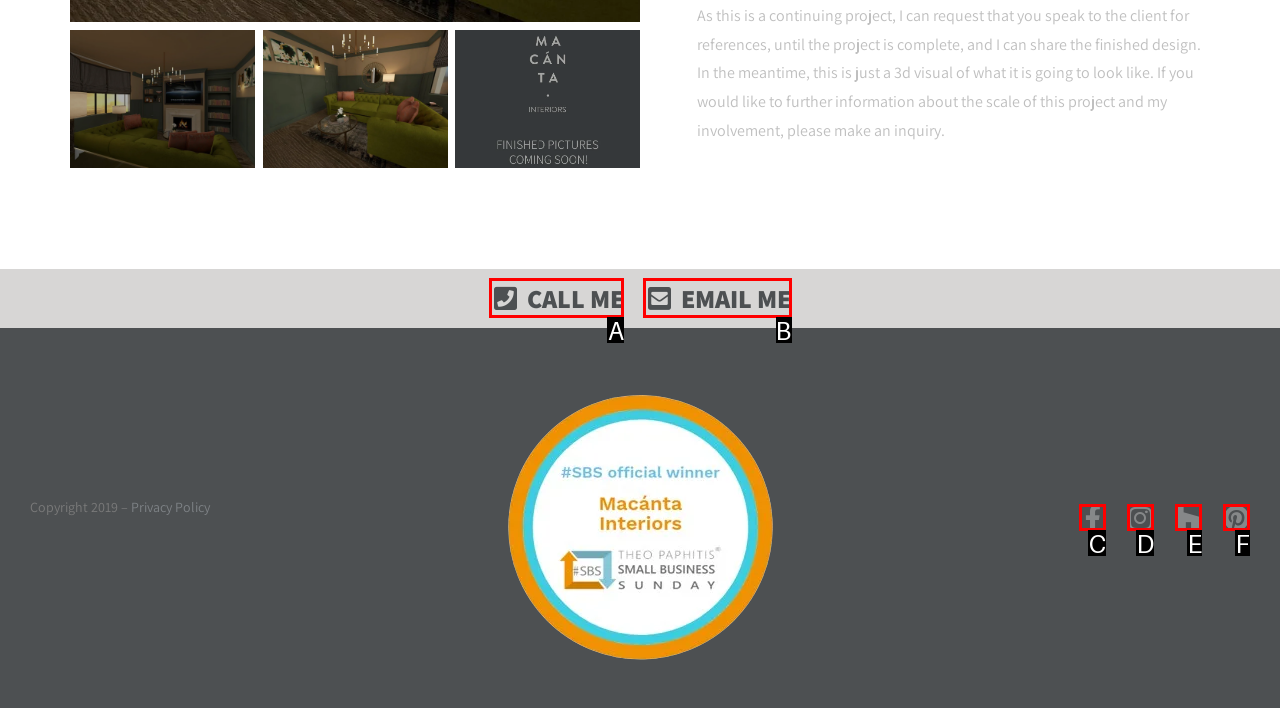Match the description: Houzz to one of the options shown. Reply with the letter of the best match.

E